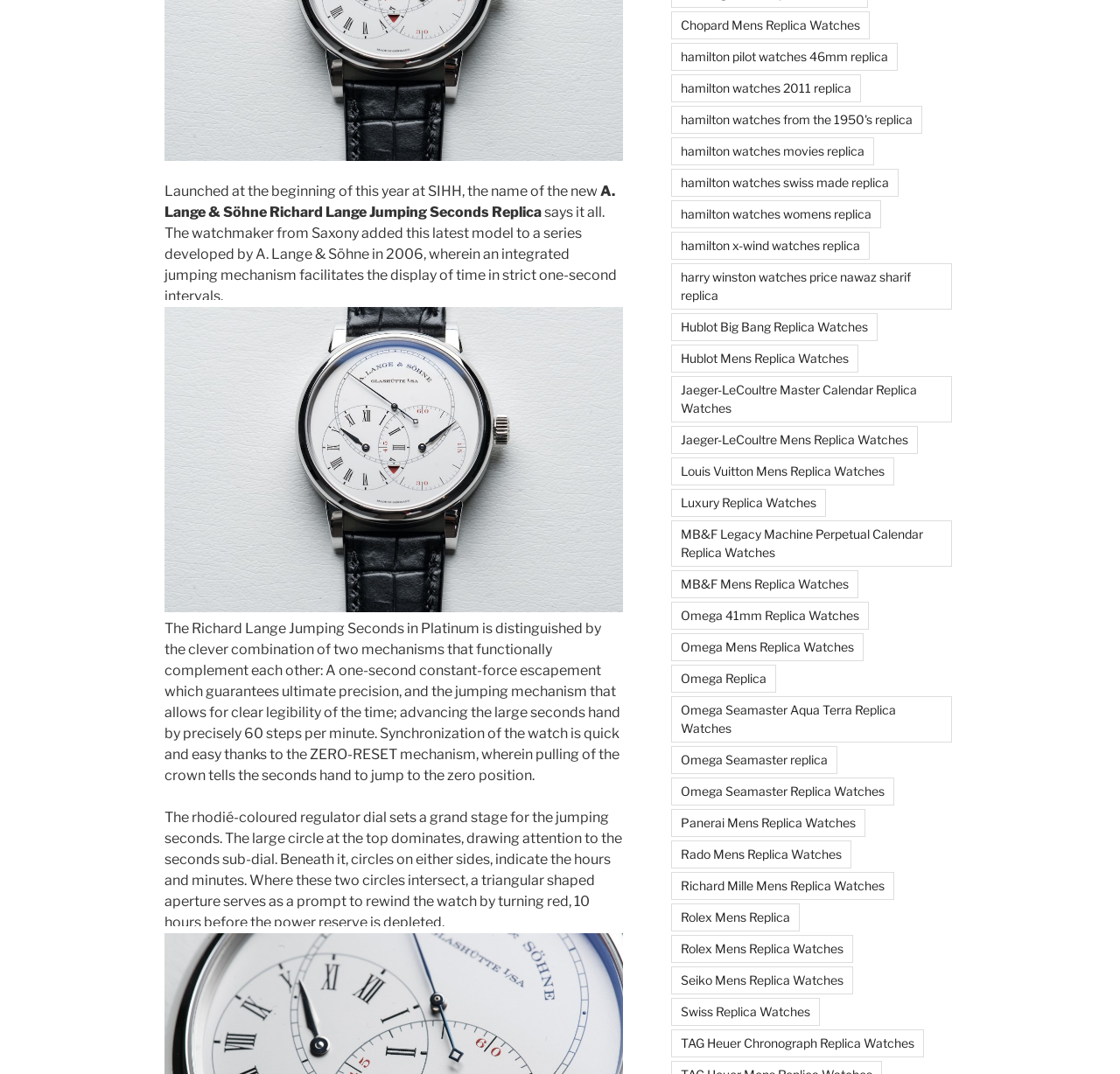From the screenshot, find the bounding box of the UI element matching this description: "Rolex Mens Replica". Supply the bounding box coordinates in the form [left, top, right, bottom], each a float between 0 and 1.

[0.599, 0.842, 0.714, 0.868]